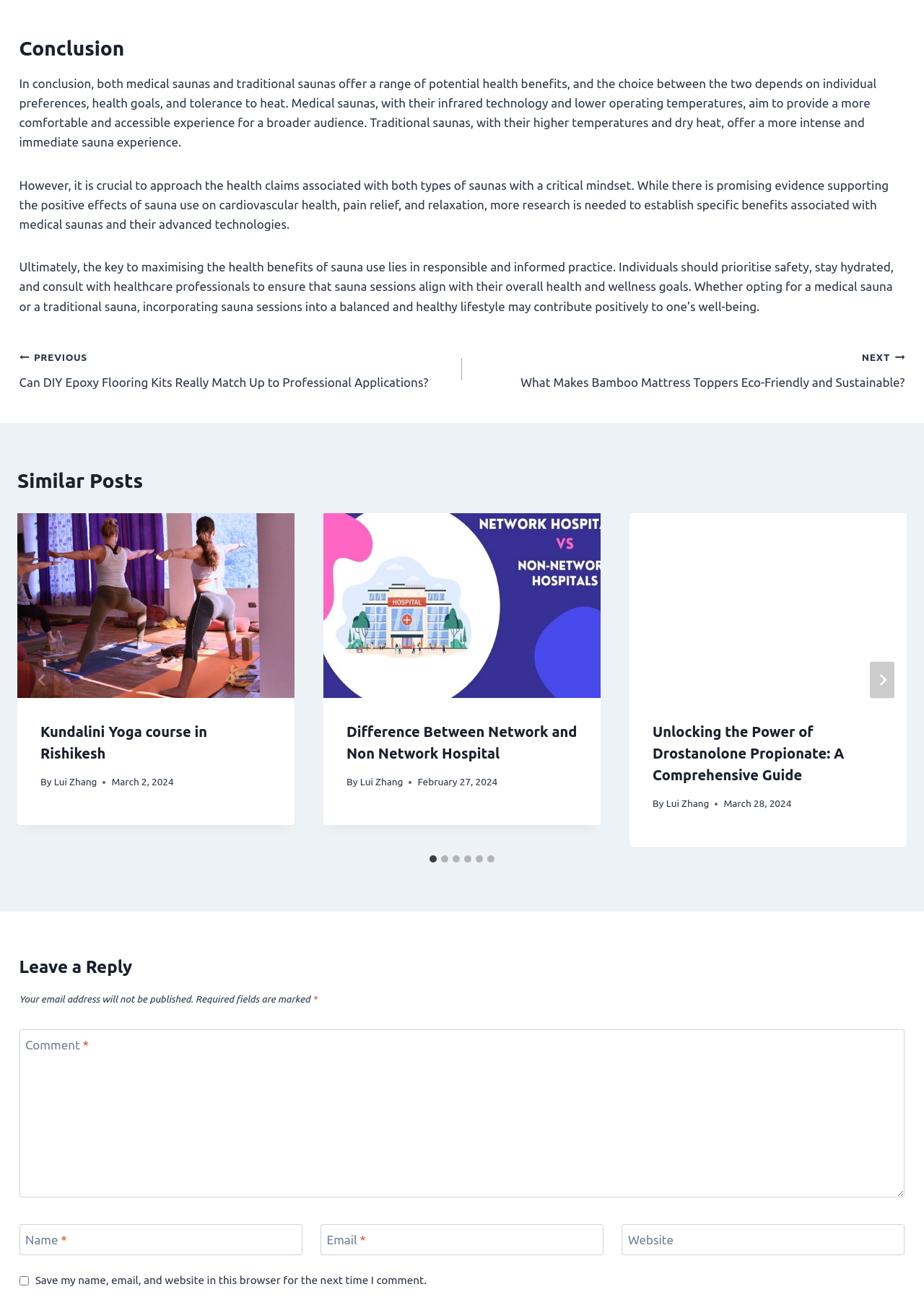Please give the bounding box coordinates of the area that should be clicked to fulfill the following instruction: "Click the 'Kundalini Yoga course in Rishikesh' link". The coordinates should be in the format of four float numbers from 0 to 1, i.e., [left, top, right, bottom].

[0.019, 0.393, 0.319, 0.535]